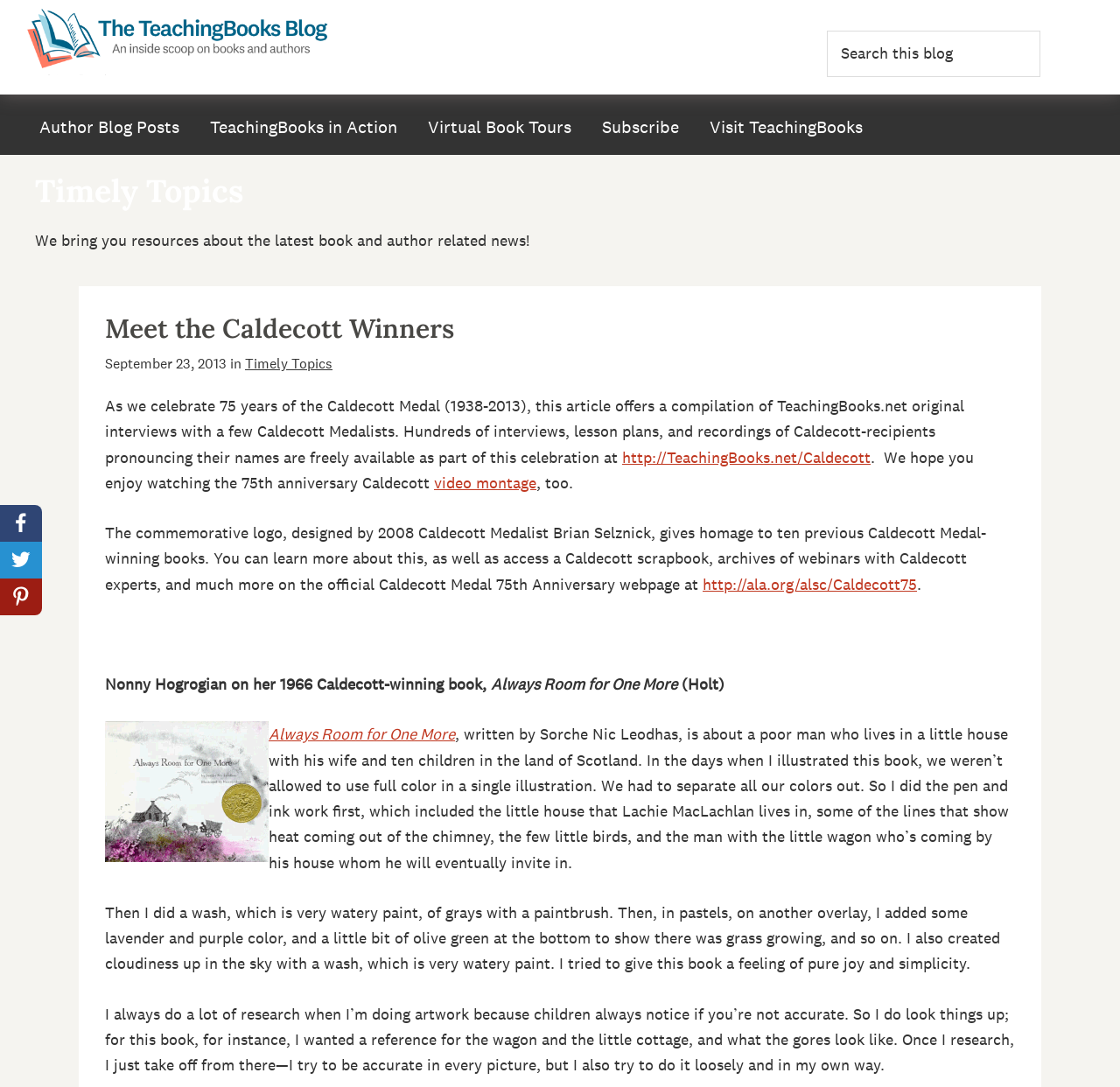Please answer the following question as detailed as possible based on the image: 
What is the name of the blog?

I found the answer by looking at the StaticText element with the text 'The TeachingBooks Blog' which is a child of the link element with the text 'TeachingBooks Blog Header'.